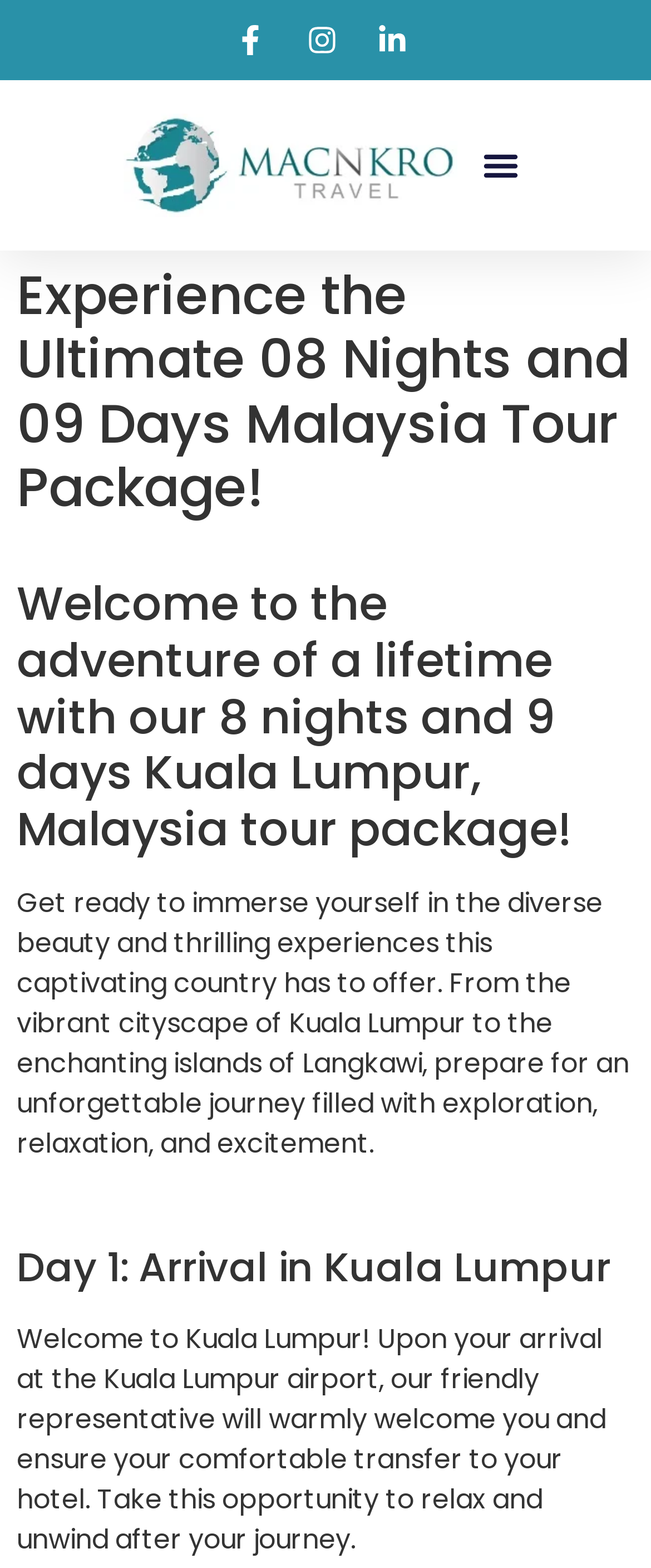From the details in the image, provide a thorough response to the question: What is the purpose of the tour package?

According to the StaticText element with a bounding box coordinate of [0.026, 0.564, 0.967, 0.742], the tour package is designed to allow tourists to 'immerse themselves in the diverse beauty and thrilling experiences' of Malaysia, indicating that the purpose of the tour package is for exploration and relaxation.